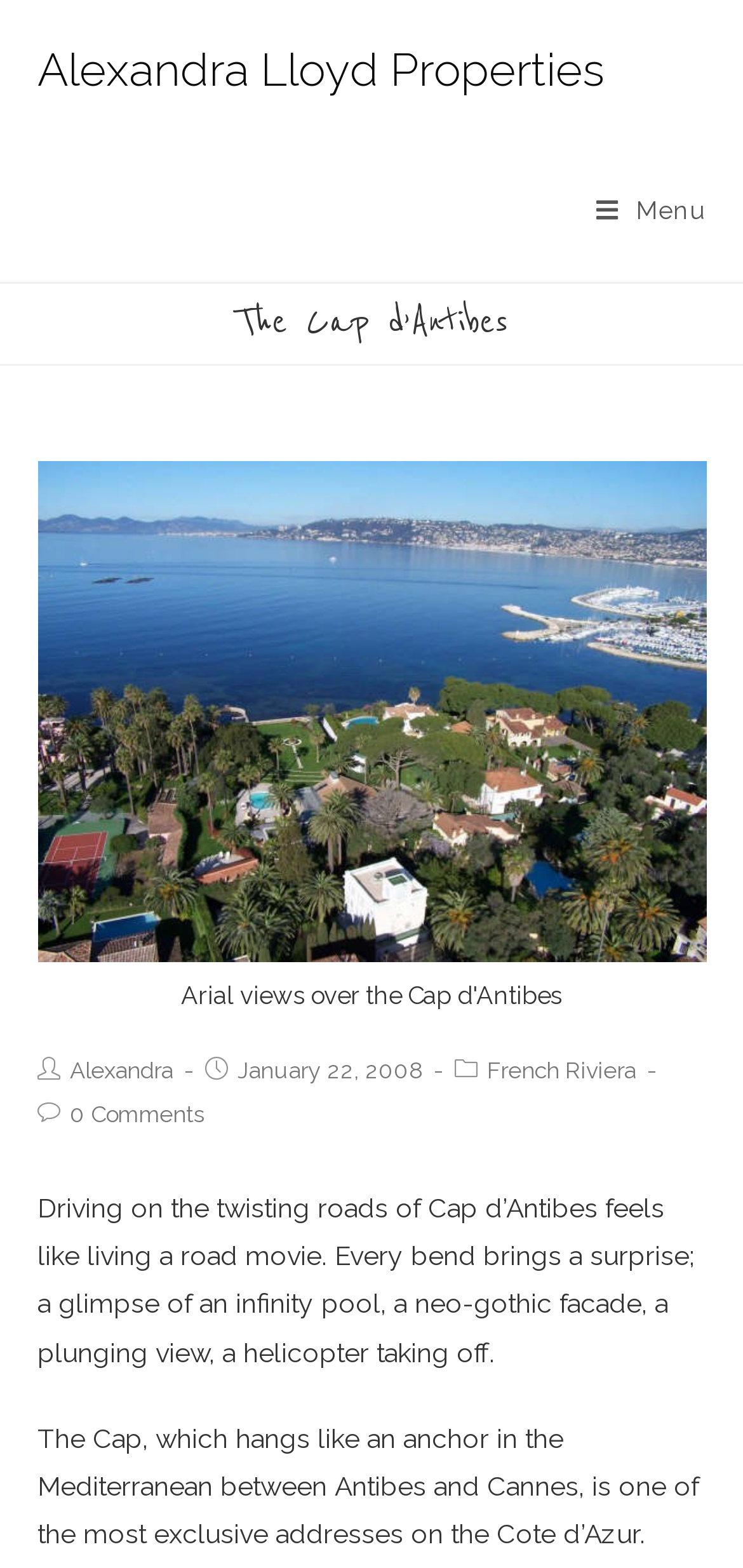Give a comprehensive overview of the webpage, including key elements.

The webpage is about the Cap d'Antibes, a luxurious and elegant part of the world, featuring a selection of properties for sale and for rent. At the top-left corner, there is a link to "Alexandra Lloyd Properties". On the top-right corner, there is a "Mobile Menu" link. 

Below the top section, there is a header section that spans the entire width of the page. Within this section, there is a heading that reads "The Cap d’Antibes" at the top-left, followed by a large image that takes up most of the width. 

Underneath the image, there is a section with several lines of text. The first line reads "Post author:" followed by a link to "Alexandra". The next line reads "Post published:" with the date "January 22, 2008" beside it. The third line reads "Post category:" with a link to "French Riviera" beside it. The last line reads "Post comments:" with a link to "0 Comments" beside it.

Below this section, there is a paragraph of text that describes the experience of driving on the roads of Cap d'Antibes, comparing it to living a road movie. The text is positioned at the bottom-left of the page, spanning about 90% of the page's width.